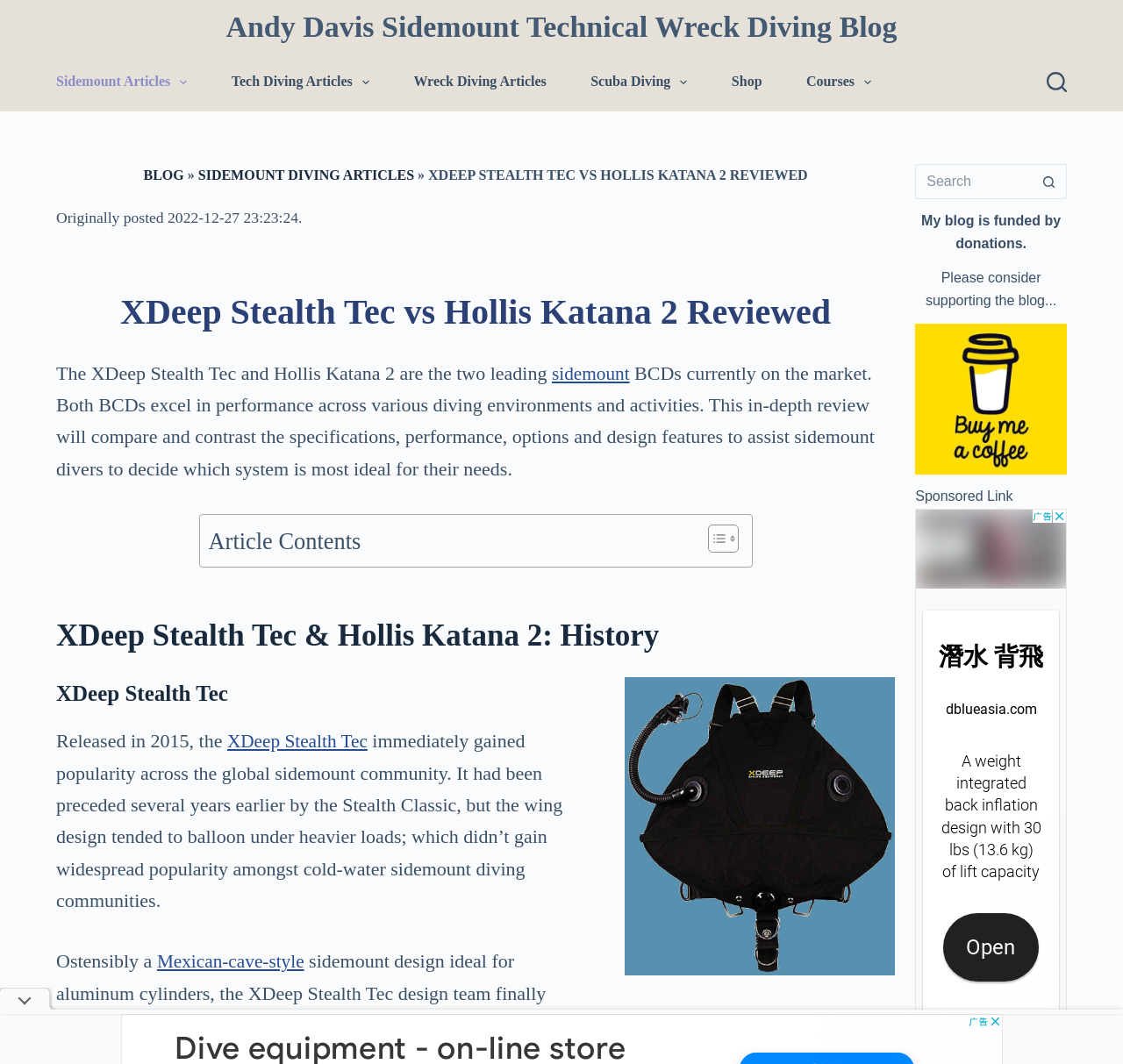Find the bounding box coordinates for the area that should be clicked to accomplish the instruction: "Toggle the 'Table of Content'".

[0.618, 0.492, 0.654, 0.52]